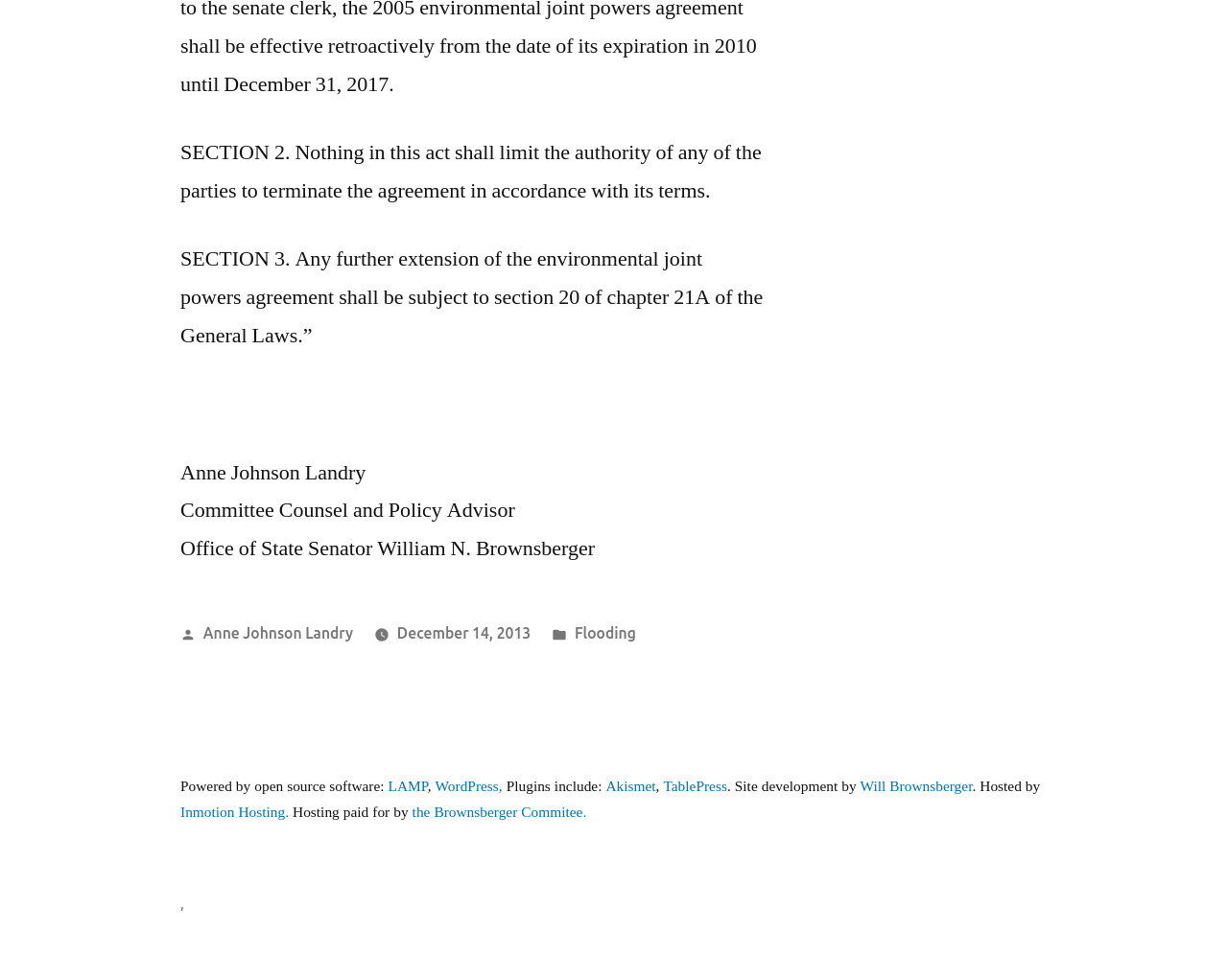Provide a one-word or one-phrase answer to the question:
What is the date of the post?

December 14, 2013